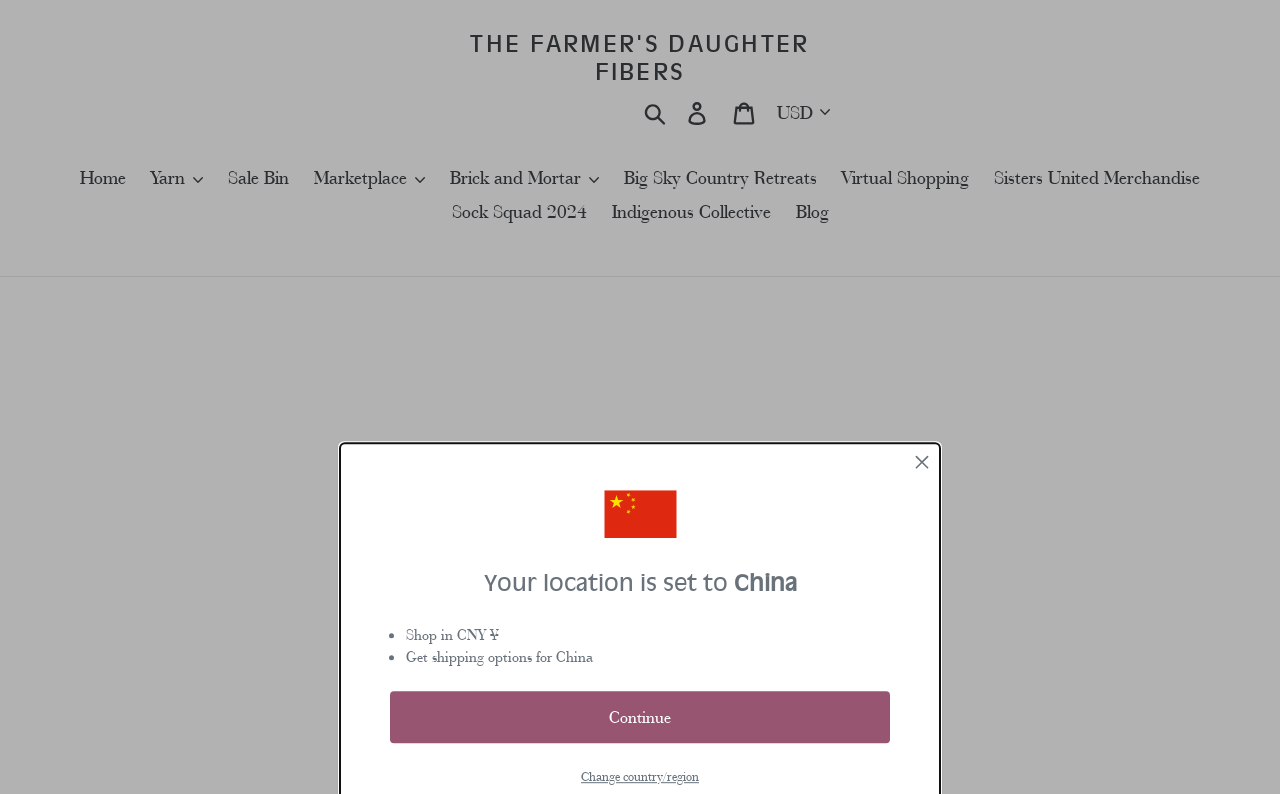Find the bounding box coordinates of the area that needs to be clicked in order to achieve the following instruction: "change country or region". The coordinates should be specified as four float numbers between 0 and 1, i.e., [left, top, right, bottom].

[0.454, 0.967, 0.546, 0.991]